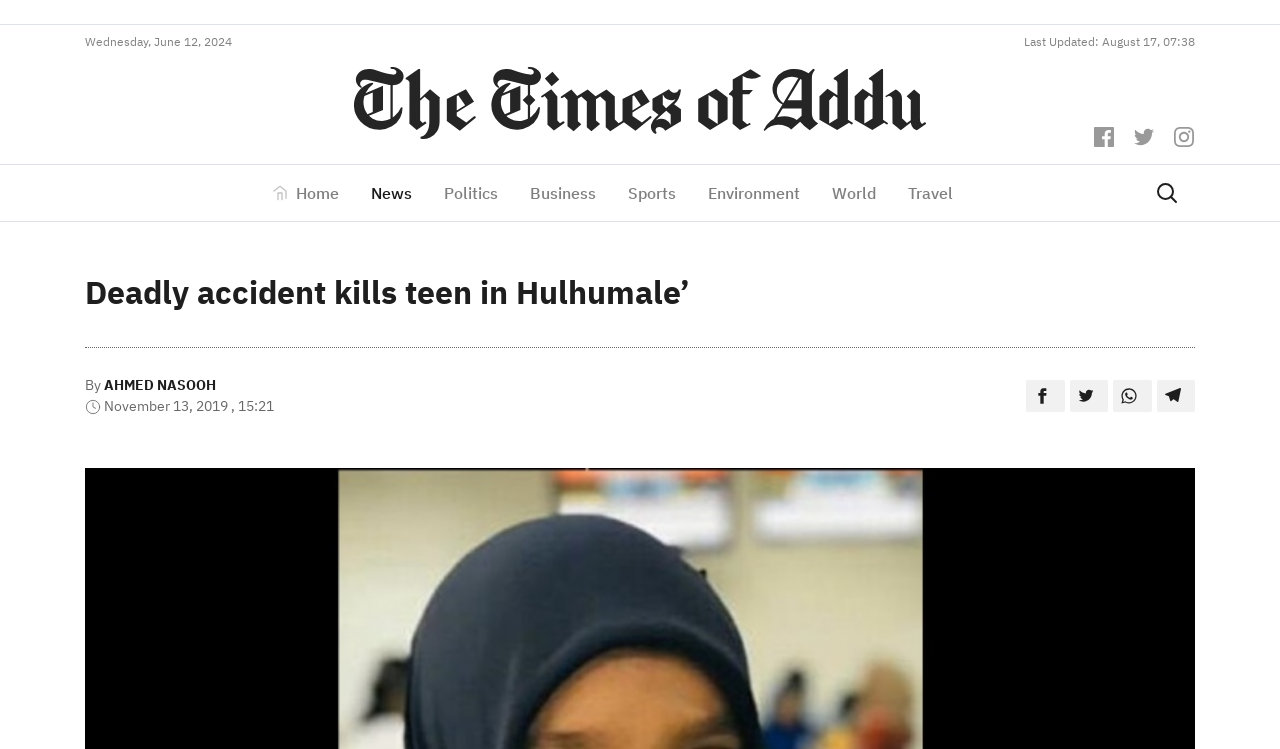What social media platforms are available?
Please answer the question with as much detail and depth as you can.

I found the social media platforms by looking at the icons at the top right corner of the webpage, which are Facebook, Twitter, and Instagram icons.